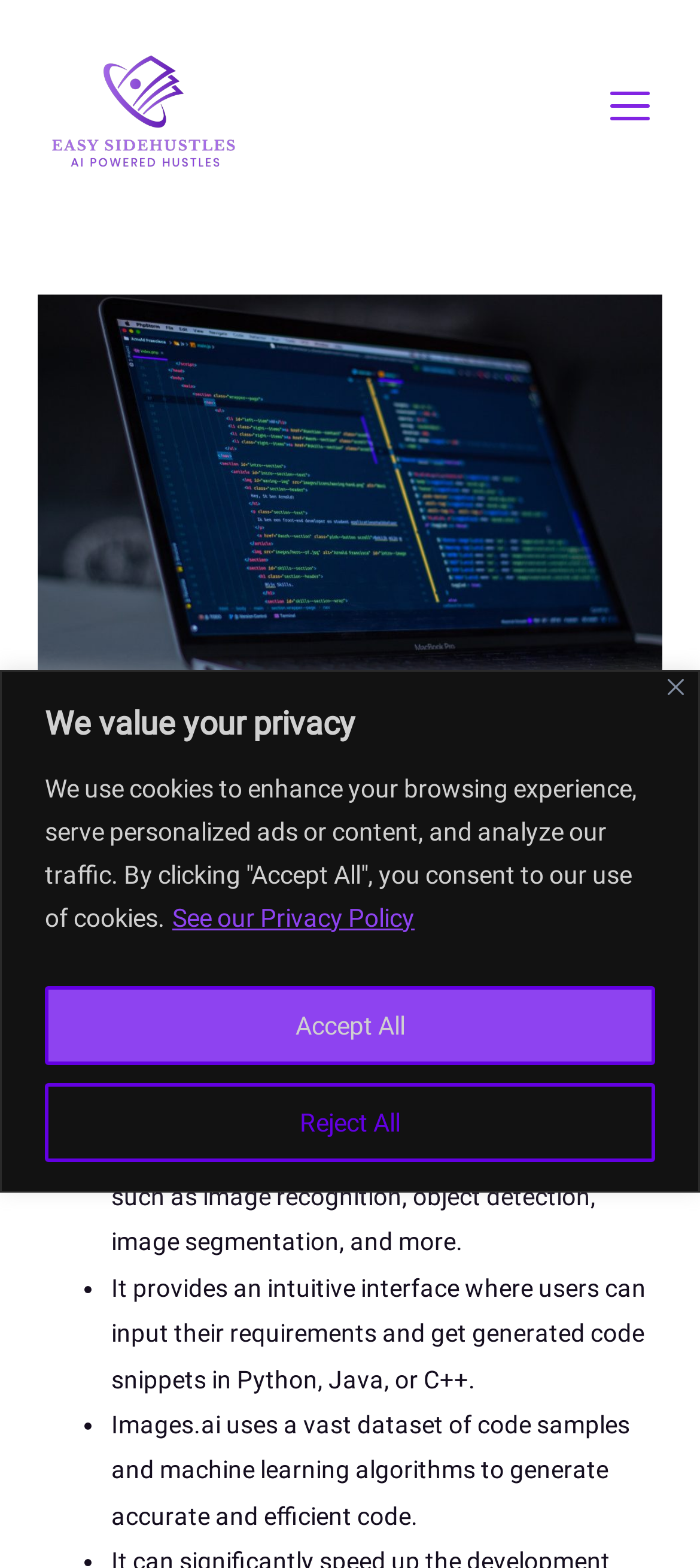What is the purpose of Images.ai?
Please provide a single word or phrase as your answer based on the screenshot.

Generate code for image recognition, object detection, etc.